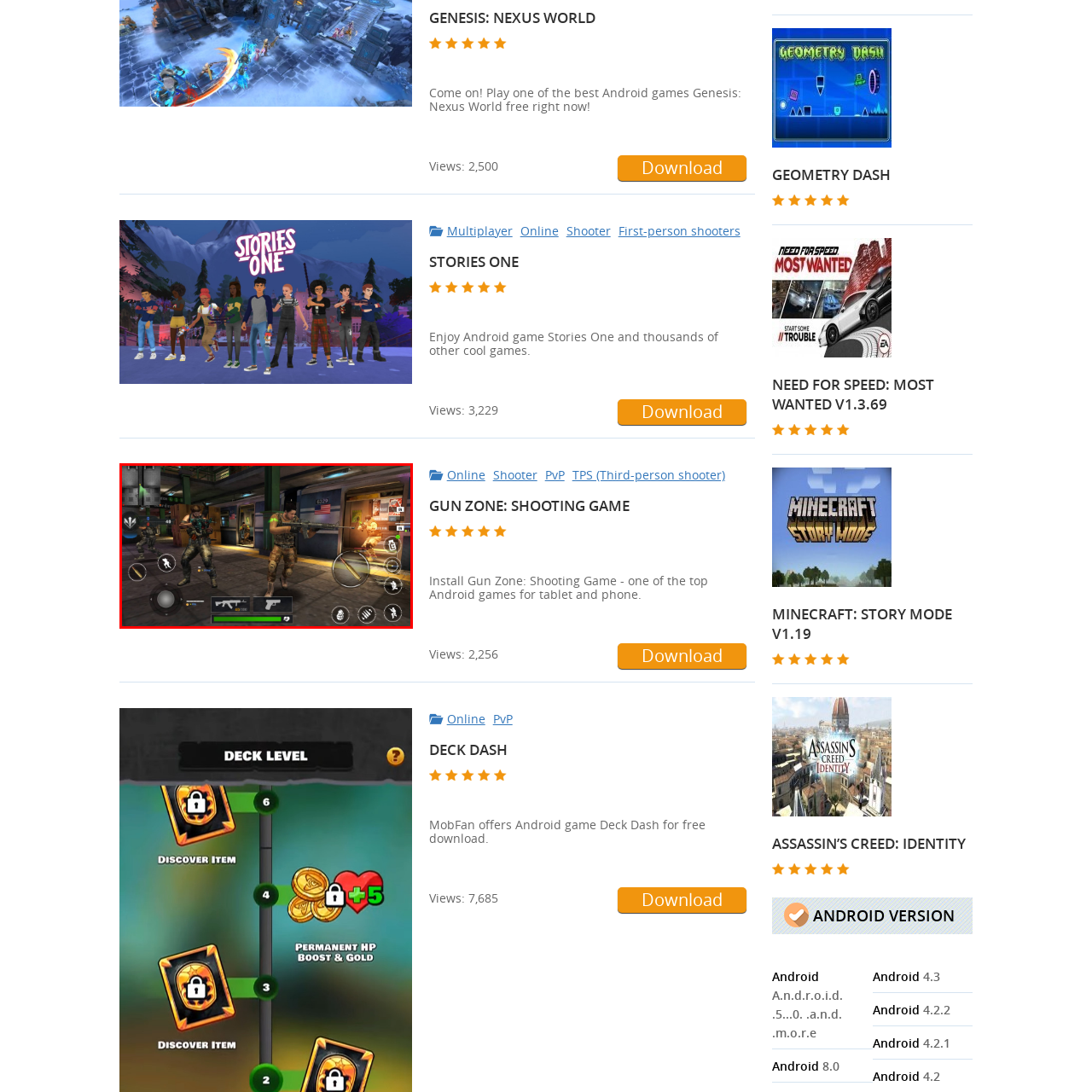How many characters are engaging in the standoff?
Focus on the image bounded by the red box and reply with a one-word or phrase answer.

Two